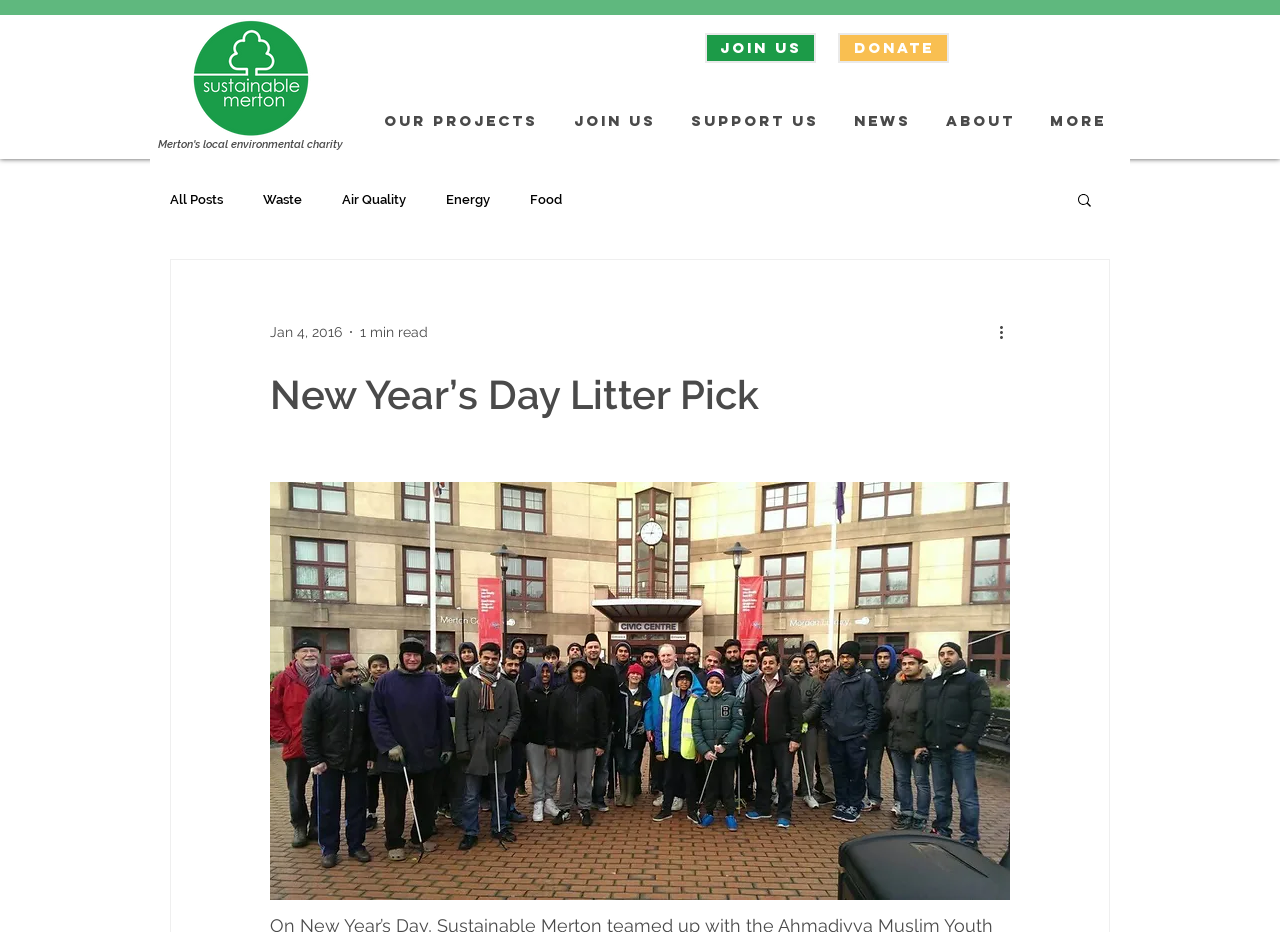Please analyze the image and provide a thorough answer to the question:
How many navigation links are there in the 'Site' section?

There are 5 navigation links in the 'Site' section, which are 'OUR PROJECTS', 'JOIN US', 'SUPPORT US', 'NEWS', and 'ABOUT', with their respective bounding box coordinates.